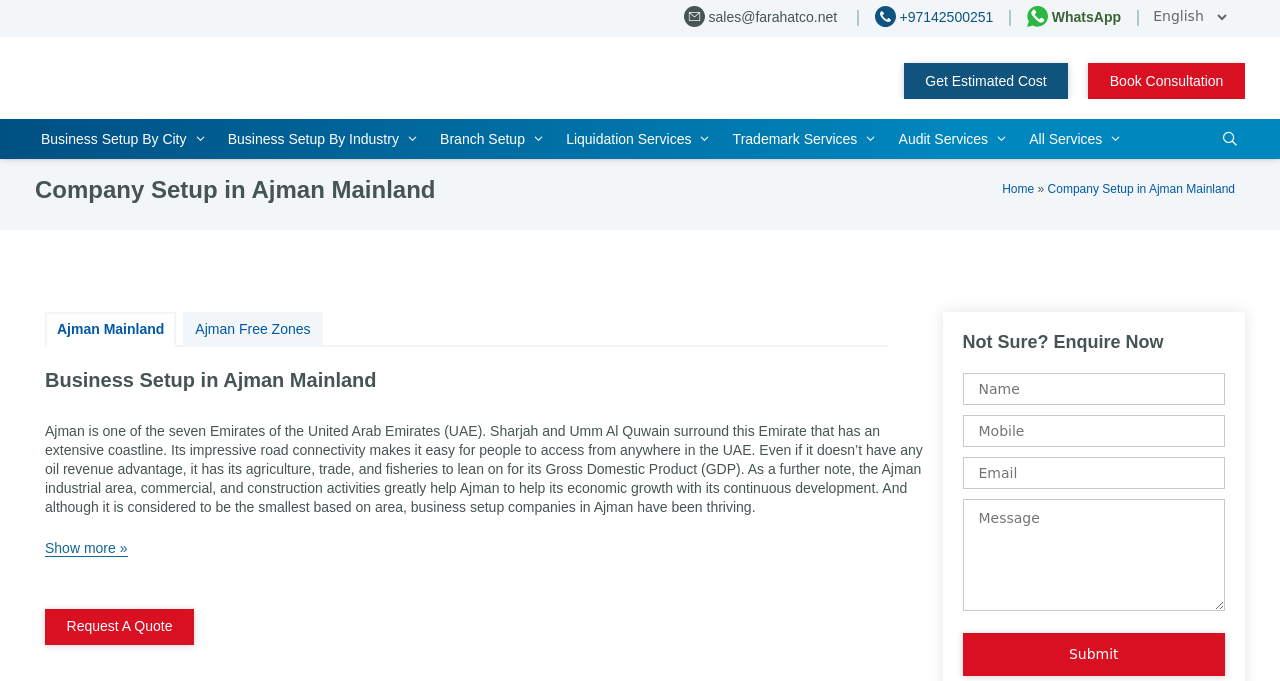Please indicate the bounding box coordinates for the clickable area to complete the following task: "Click the 'Get Estimated Cost' link". The coordinates should be specified as four float numbers between 0 and 1, i.e., [left, top, right, bottom].

[0.706, 0.093, 0.835, 0.146]